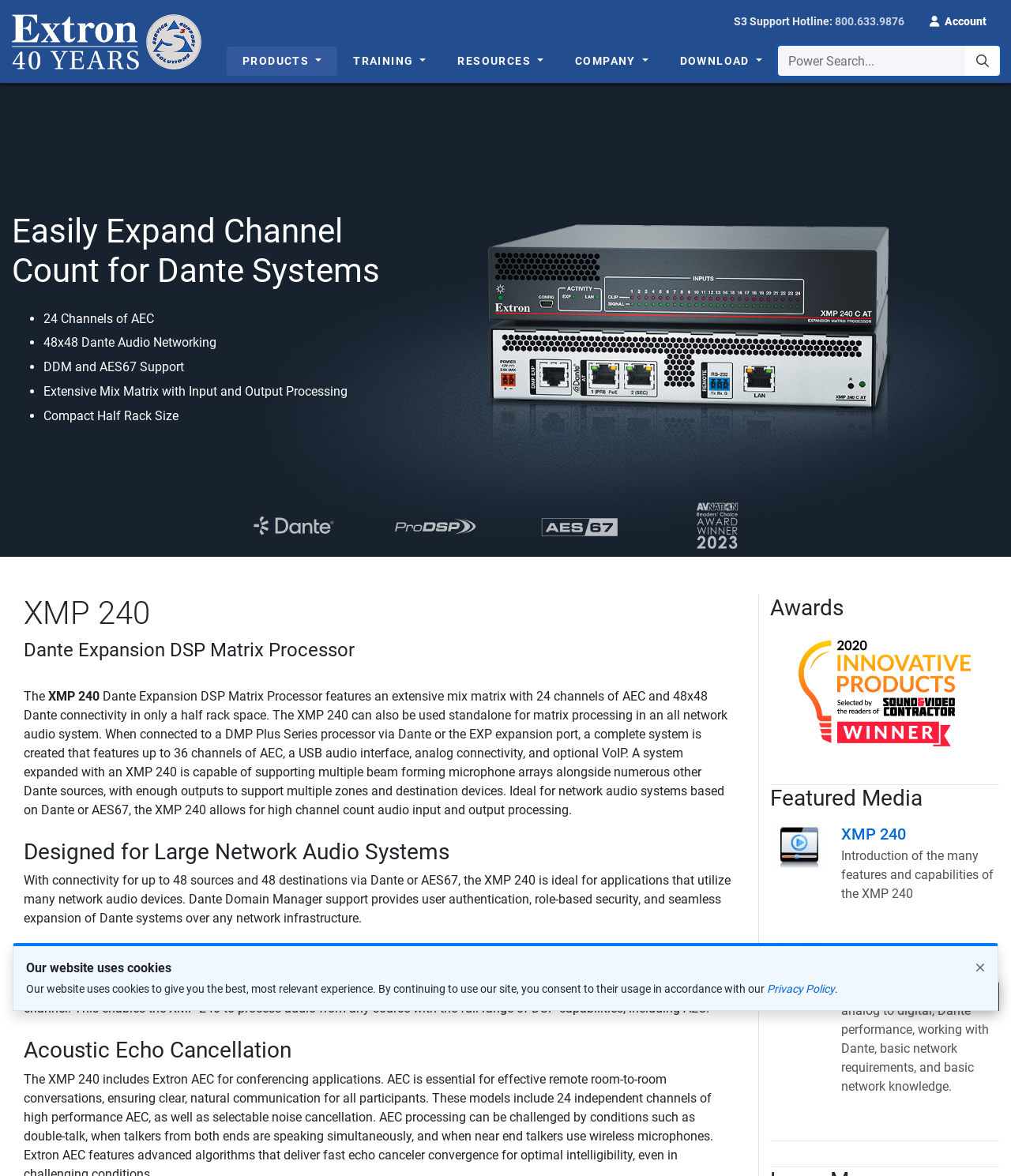Can you pinpoint the bounding box coordinates for the clickable element required for this instruction: "Navigate to the products page"? The coordinates should be four float numbers between 0 and 1, i.e., [left, top, right, bottom].

[0.224, 0.039, 0.334, 0.064]